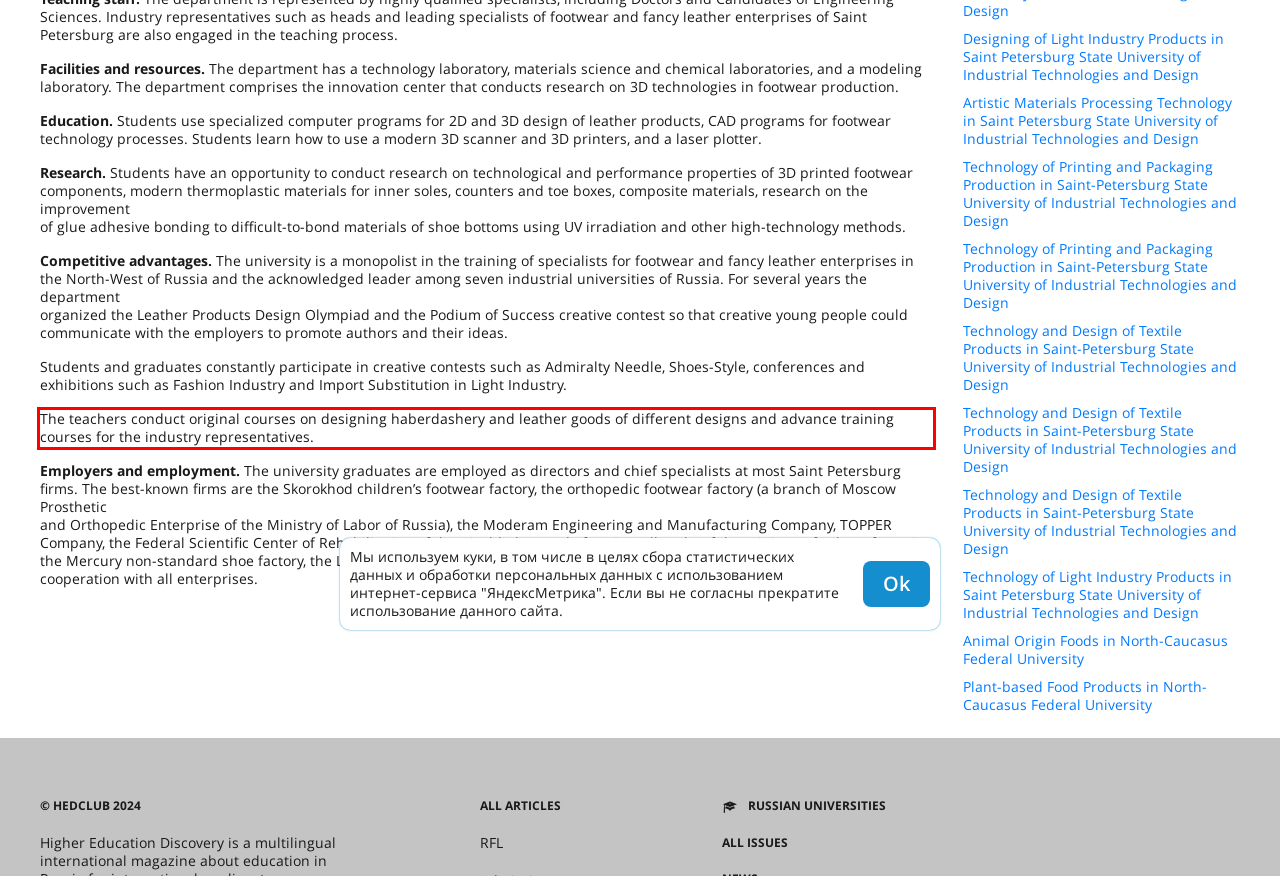Analyze the screenshot of the webpage and extract the text from the UI element that is inside the red bounding box.

The teachers conduct original courses on designing haberdashery and leather goods of different designs and advance training courses for the industry representatives.